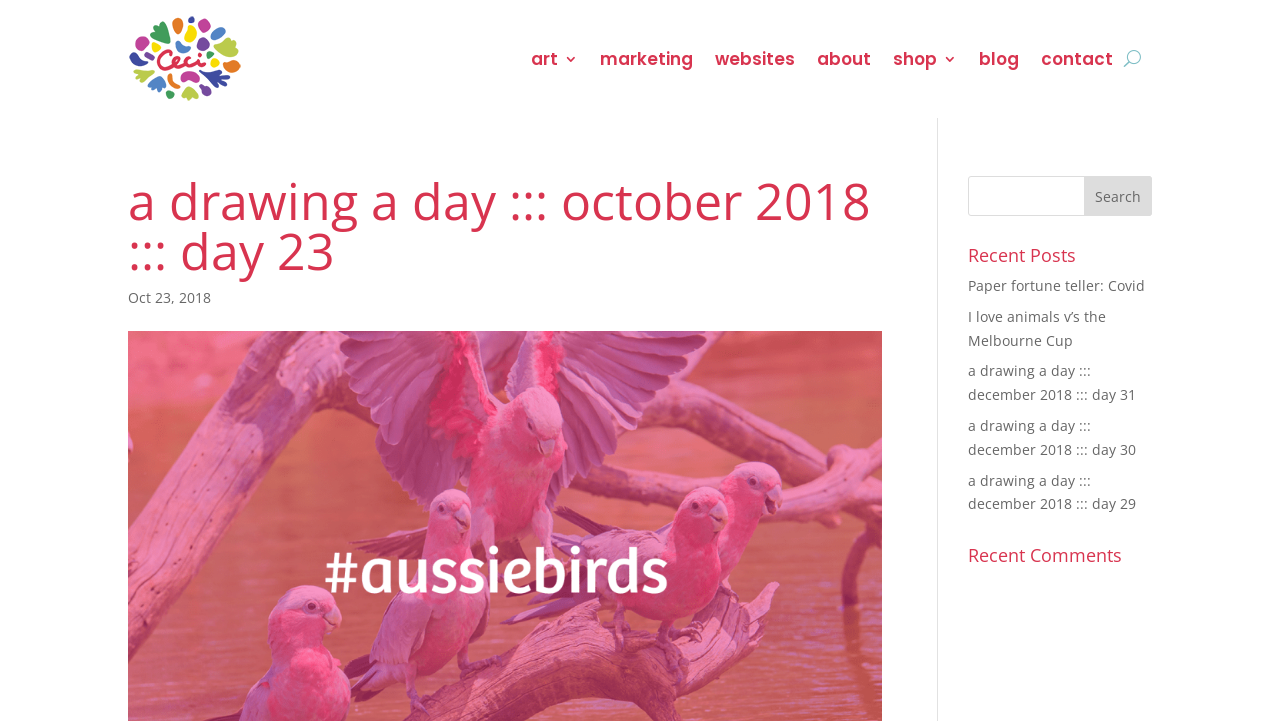Use a single word or phrase to answer the following:
How many links are in the top navigation bar?

7